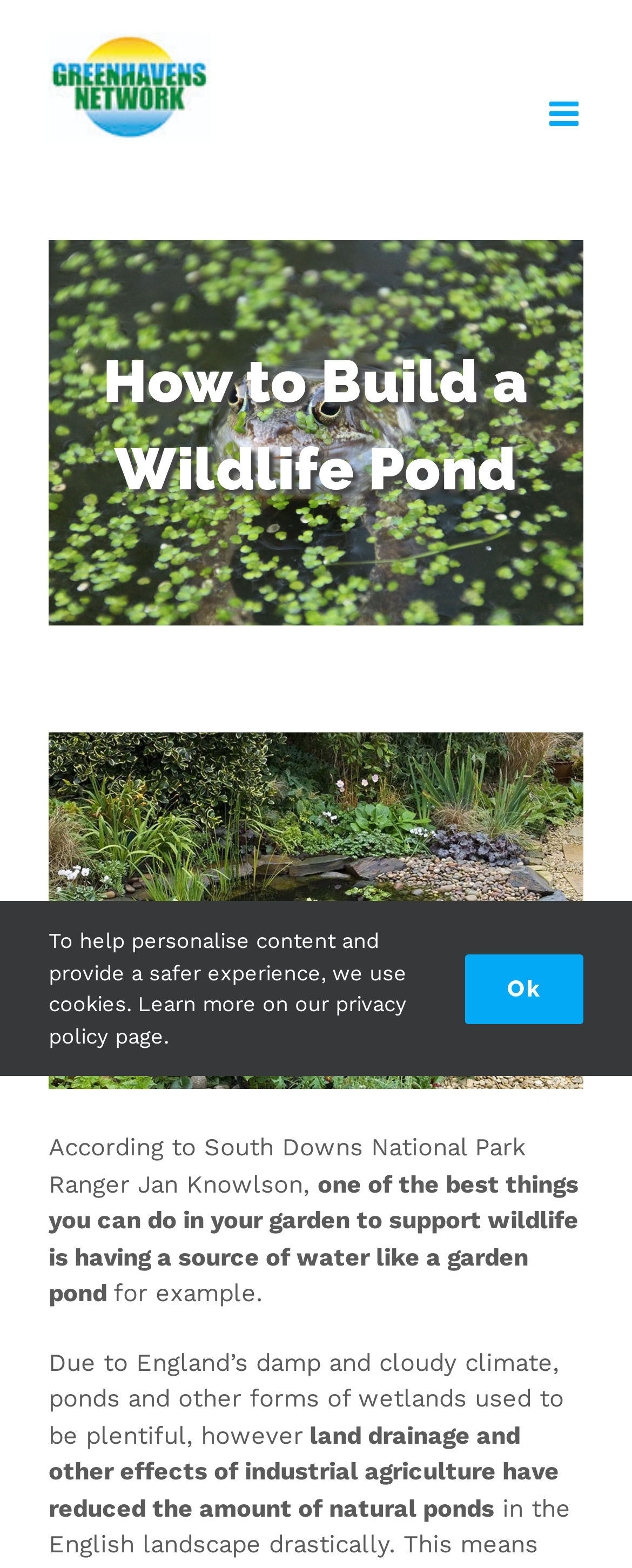Using the information in the image, could you please answer the following question in detail:
Who is quoted in the webpage?

The webpage quotes South Downs National Park Ranger Jan Knowlson, who mentions the importance of having a source of water like a garden pond to support wildlife.